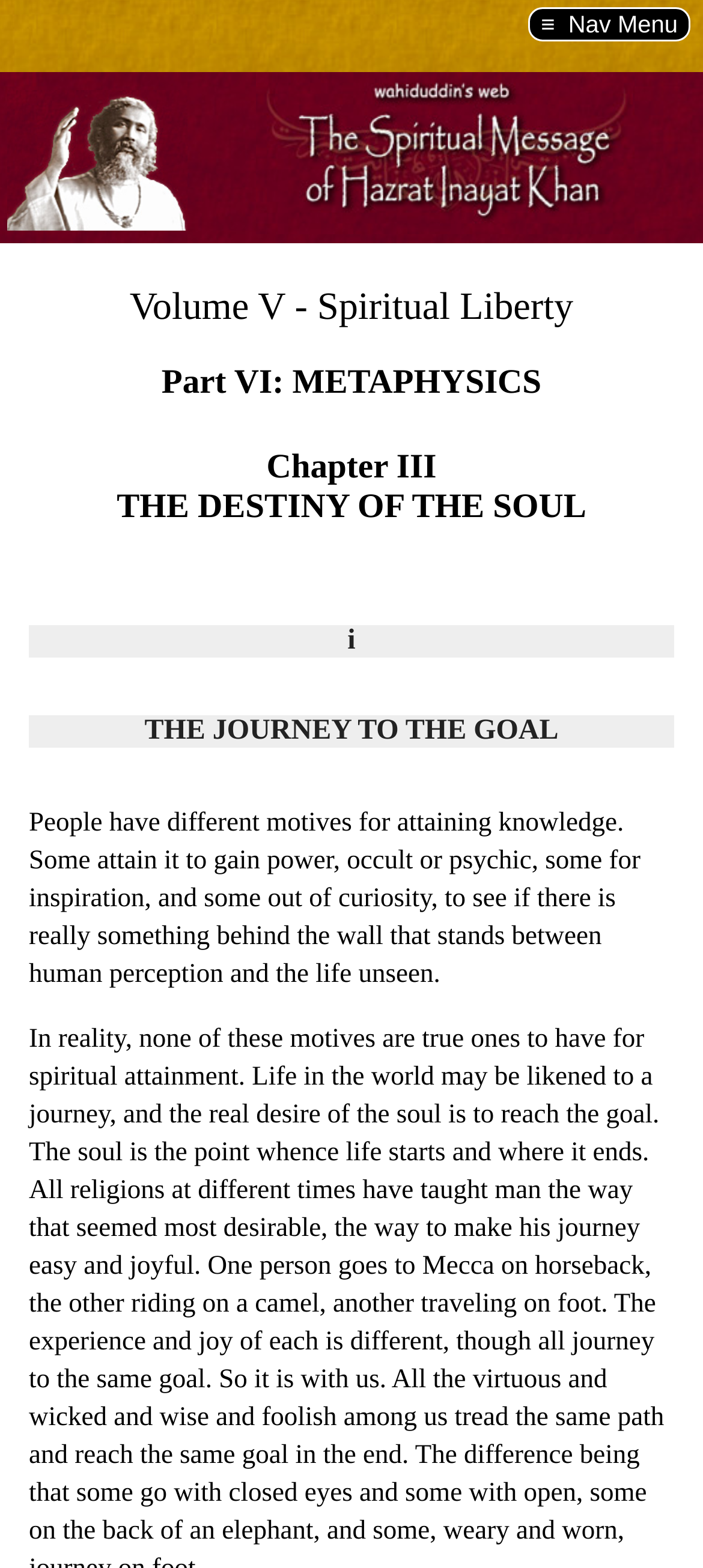Write a detailed summary of the webpage.

The webpage appears to be a digital publication, likely an e-book or article, with a focus on spiritual and metaphysical topics. At the top of the page, there are two images: a "header pic" on the left and a "header text" on the right, which takes up most of the top section. 

Within the "header text" section, there is a button labeled "≡ Nav Menu" on the far right, which suggests that the webpage has a navigation menu that can be accessed by clicking on this button. Below the button, there are four headings that provide a hierarchical structure to the content. The headings are "Volume V - Spiritual Liberty", "Part VI: METAPHYSICS", "Chapter III THE DESTINY OF THE SOUL", and "i", which are arranged in a vertical sequence. 

Further down, there is another heading titled "THE JOURNEY TO THE GOAL", followed by a block of text that discusses people's motivations for seeking knowledge. The text is positioned below the headings and takes up a significant portion of the page.